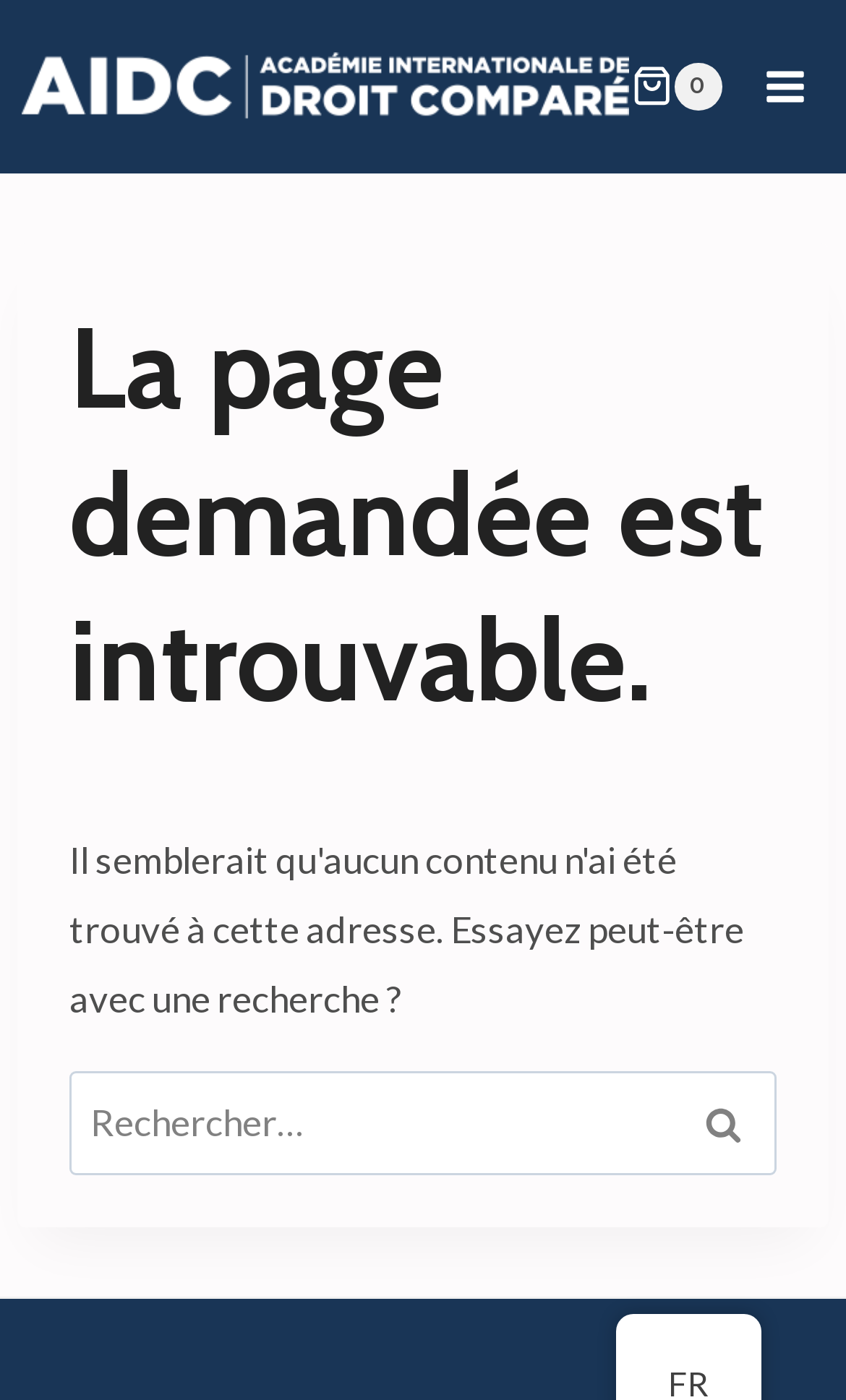Locate the bounding box of the UI element described by: "Scroll to top" in the given webpage screenshot.

[0.876, 0.954, 0.923, 0.982]